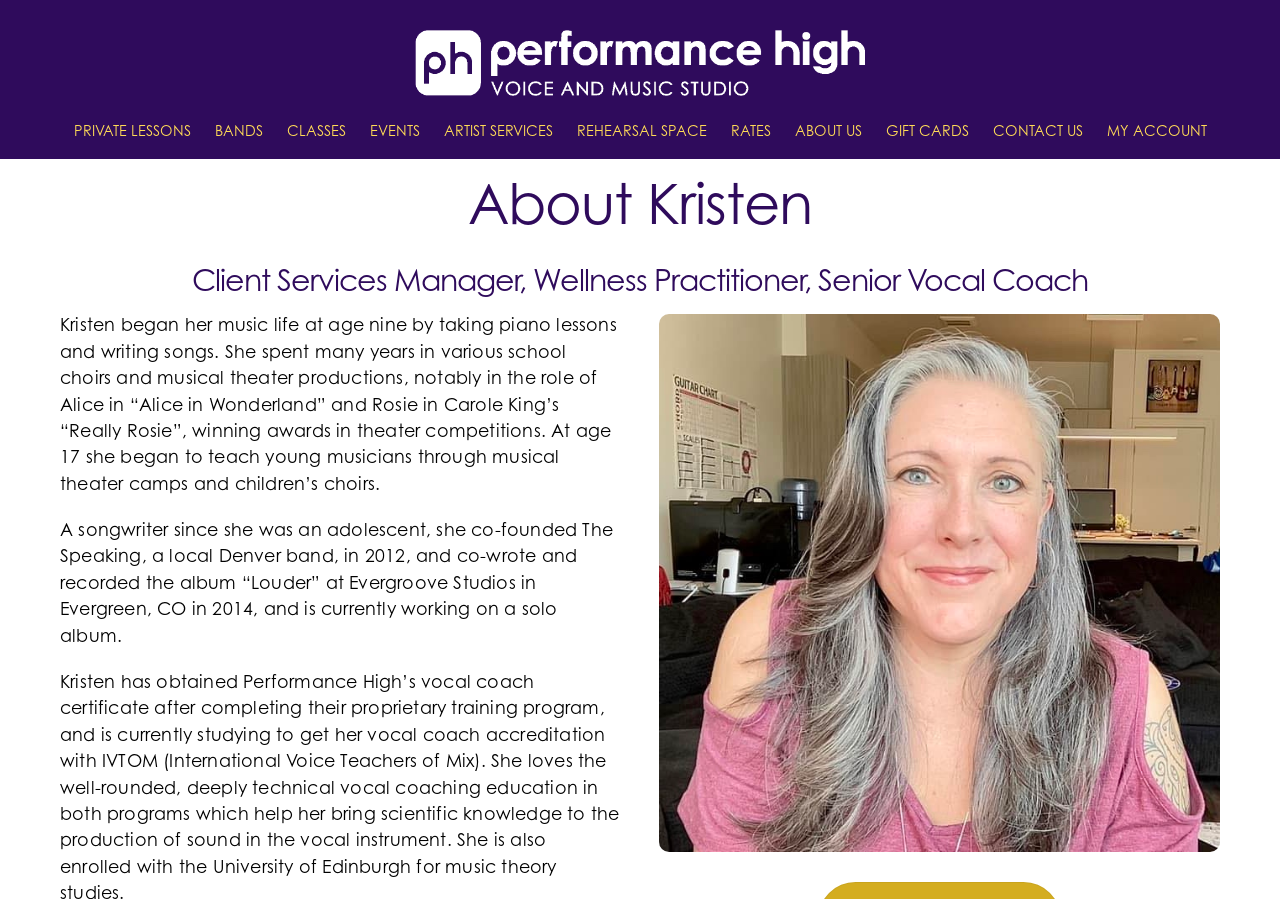Please provide the bounding box coordinate of the region that matches the element description: Contact Us. Coordinates should be in the format (top-left x, top-left y, bottom-right x, bottom-right y) and all values should be between 0 and 1.

[0.768, 0.121, 0.854, 0.179]